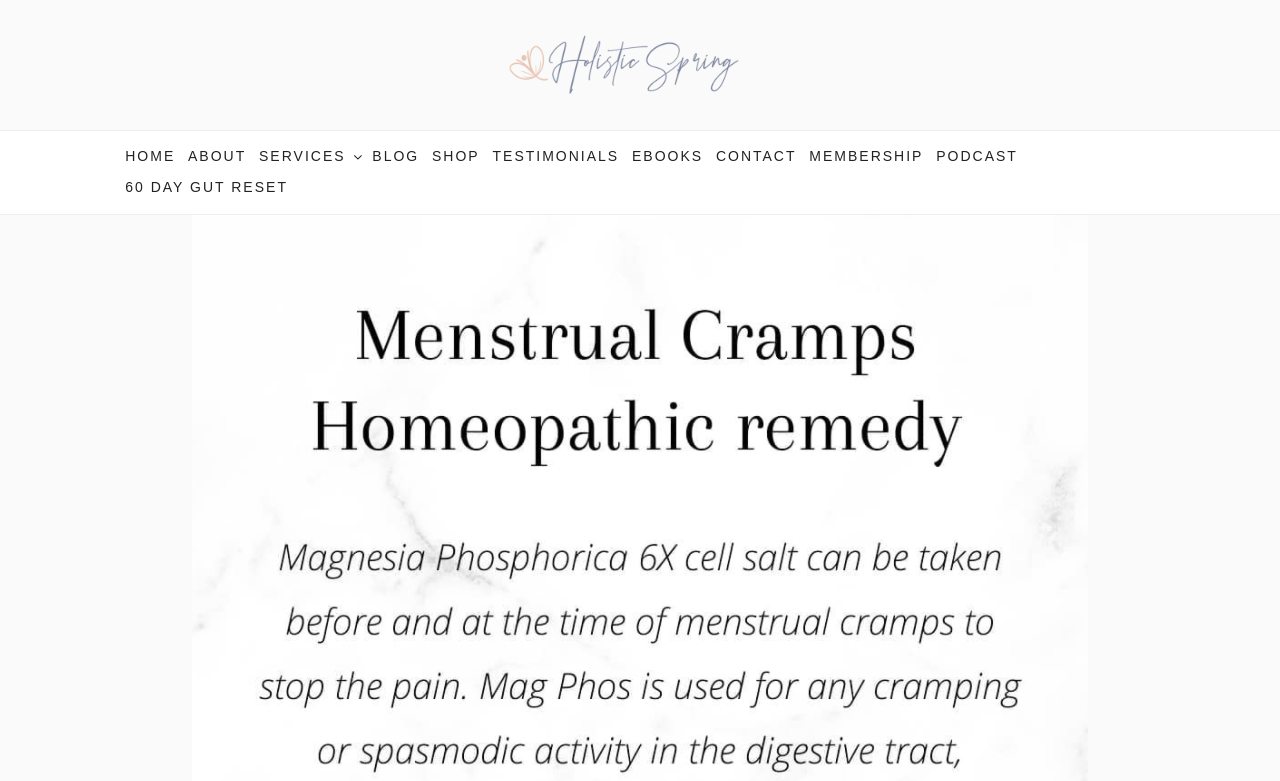Use a single word or phrase to answer this question: 
How many links are in the top menu?

12